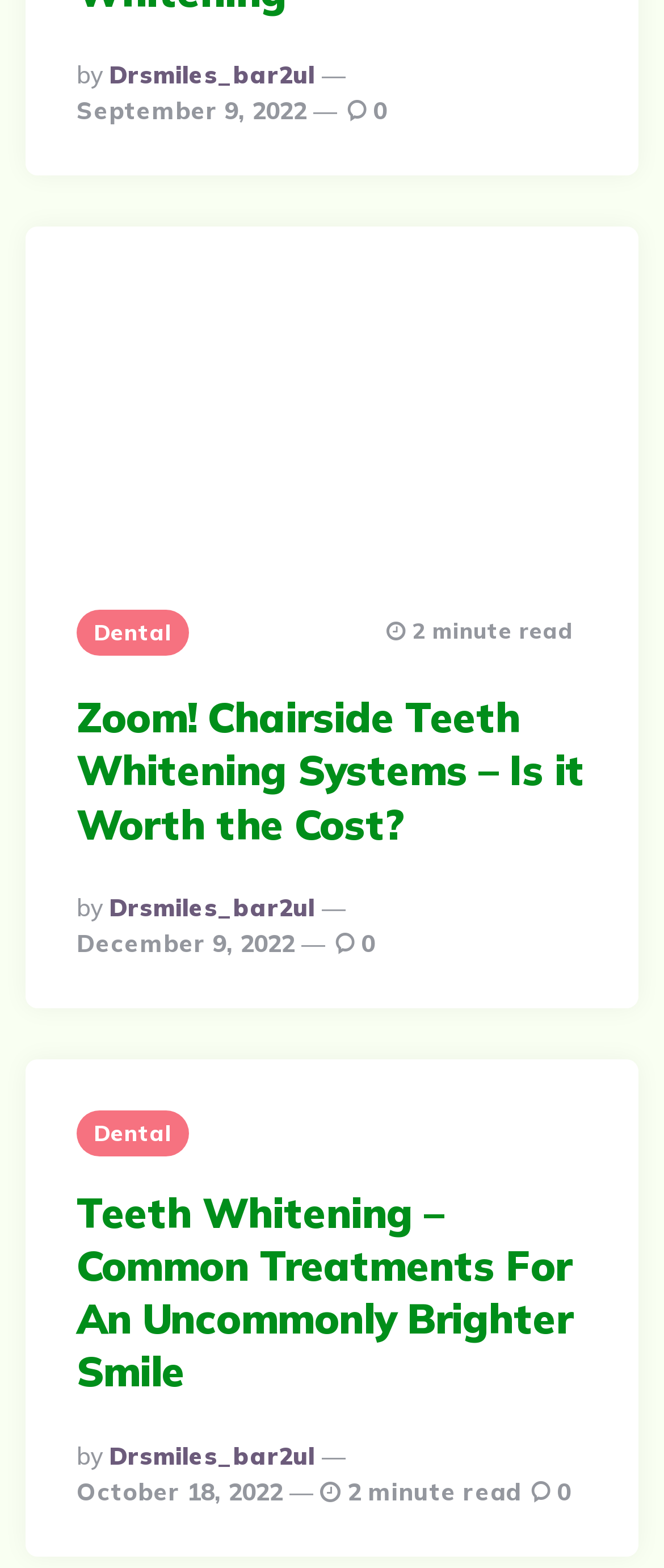How many minutes does it take to read the second article?
Provide an in-depth and detailed answer to the question.

I found the reading time of the second article by looking at the StaticText '2 minute read' located at [0.61, 0.393, 0.864, 0.411] which is a child element of the second article element [109].